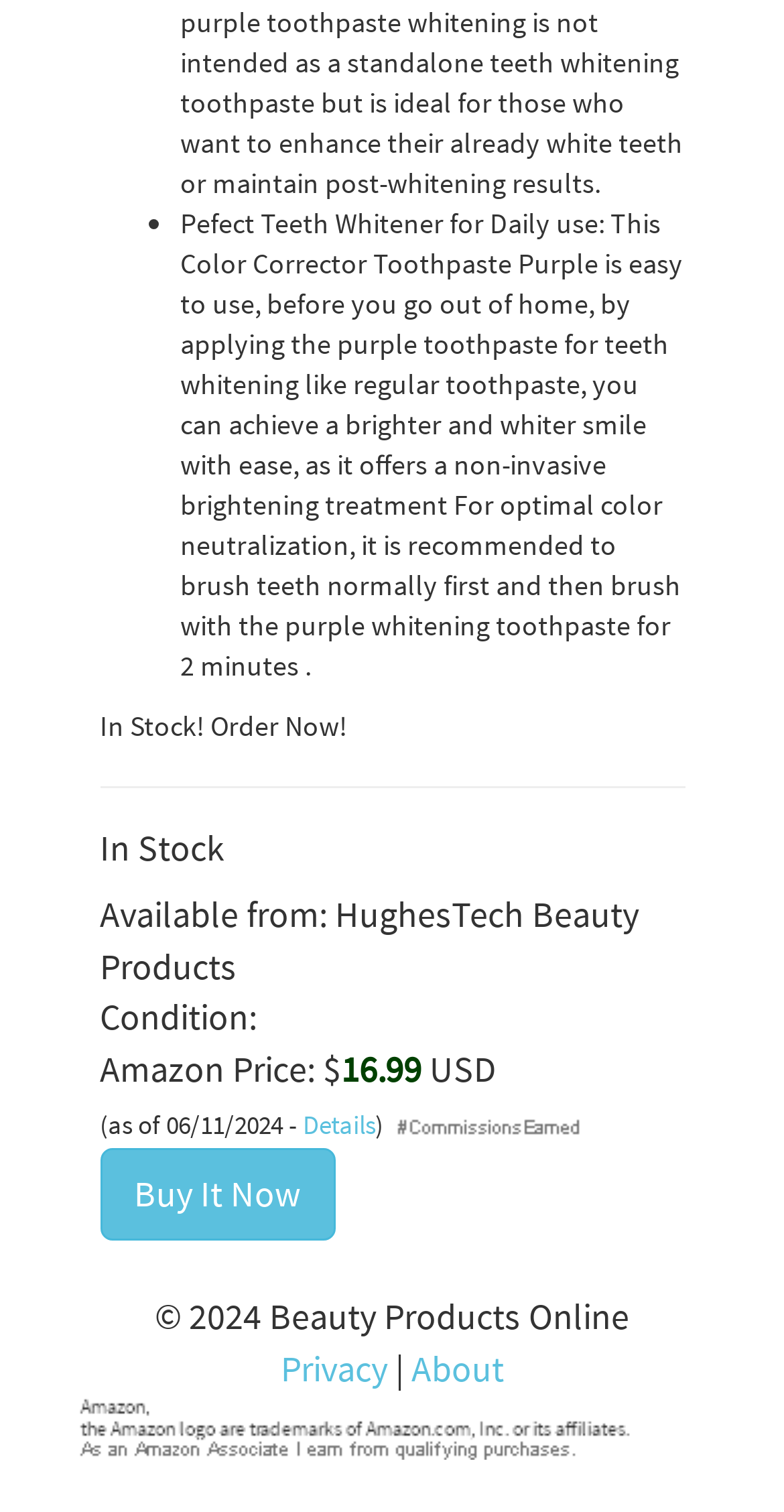Based on the image, please respond to the question with as much detail as possible:
Who is the seller of the product?

The detailed answer can be obtained by looking at the product information section which states that the product is available from HughesTech Beauty Products.